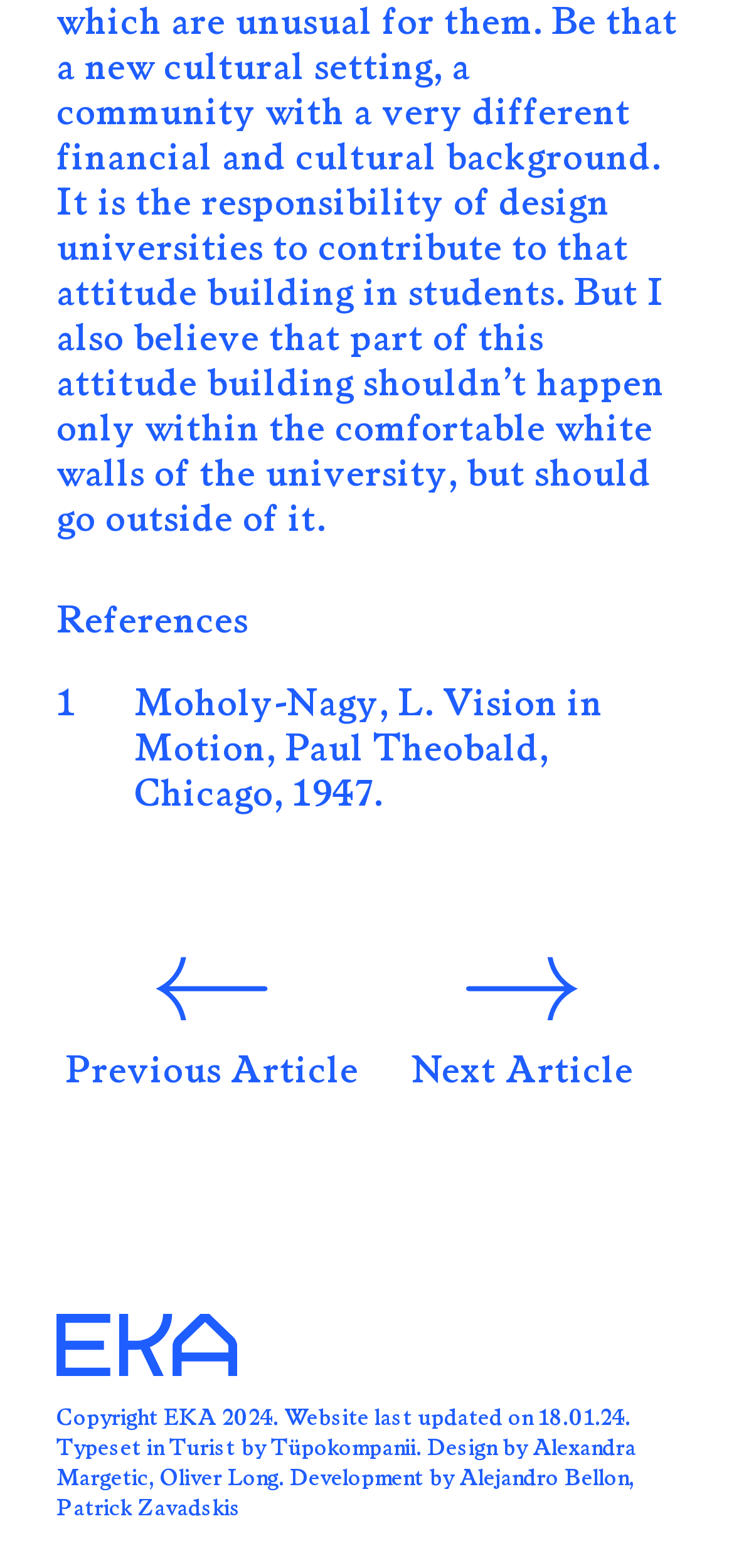Based on the element description: ".st0{fill:#000000;}", identify the bounding box coordinates for this UI element. The coordinates must be four float numbers between 0 and 1, listed as [left, top, right, bottom].

[0.077, 0.878, 0.323, 0.892]